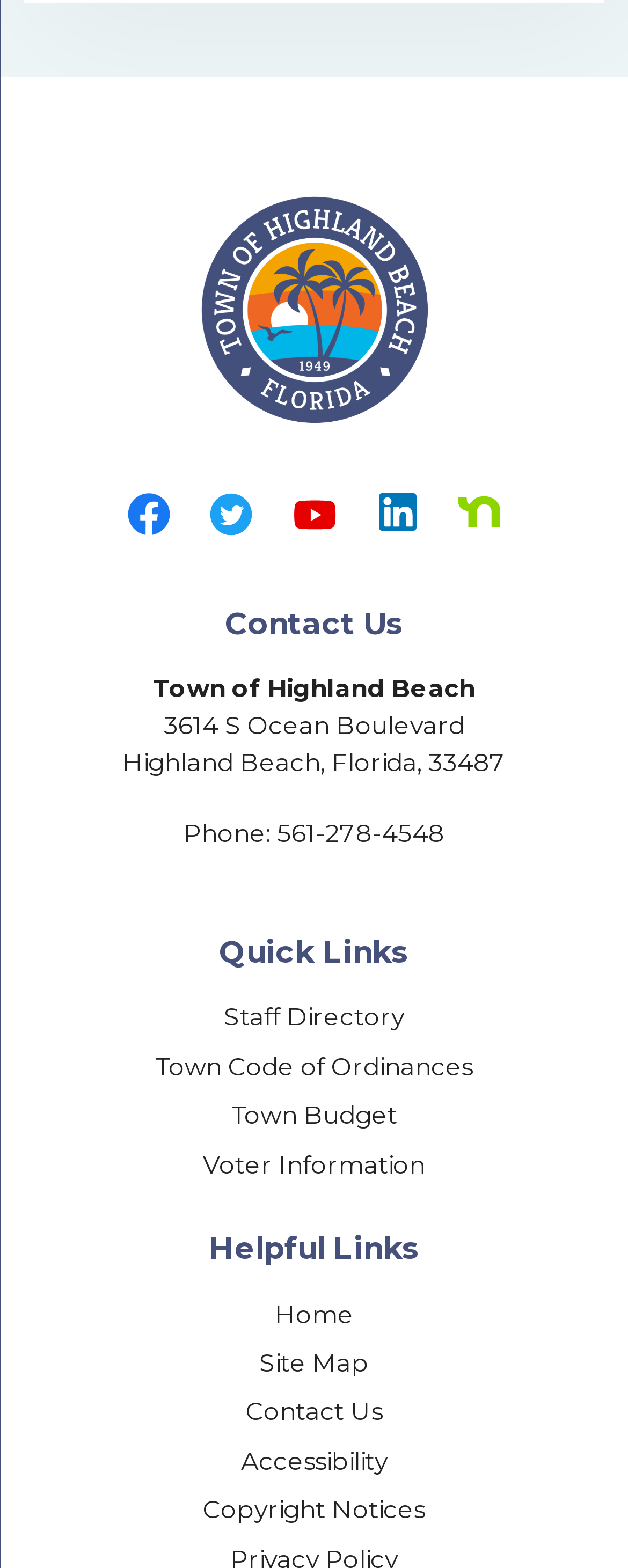How many quick links are available?
Please give a detailed and elaborate explanation in response to the question.

I counted the number of quick links available on the webpage, which are Quick Links, Staff Directory, Town Code of Ordinances, Town Budget, Voter Information, and Helpful Links, and found that there are 6 quick links.